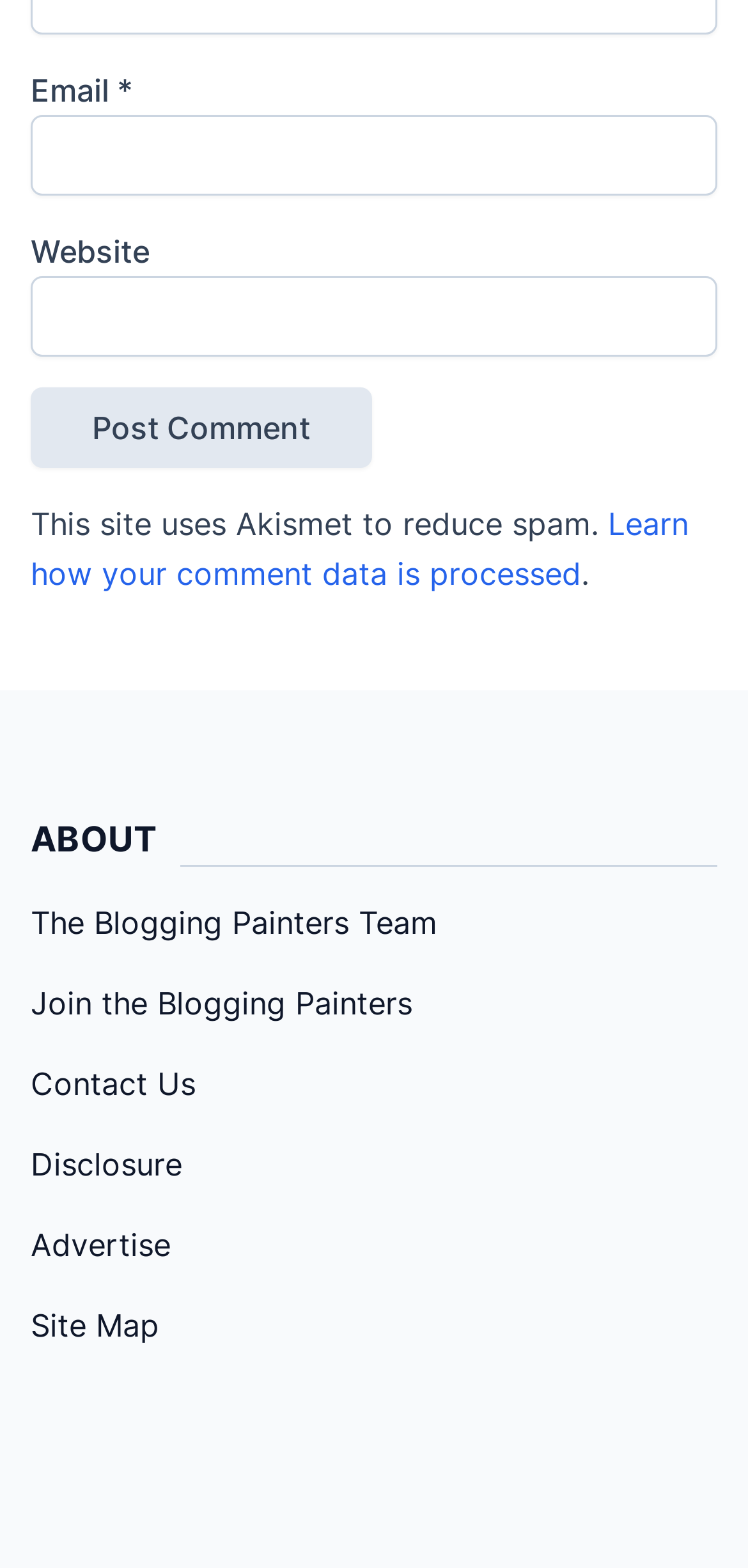Find the bounding box coordinates of the element to click in order to complete this instruction: "Enter email address". The bounding box coordinates must be four float numbers between 0 and 1, denoted as [left, top, right, bottom].

[0.041, 0.073, 0.959, 0.125]